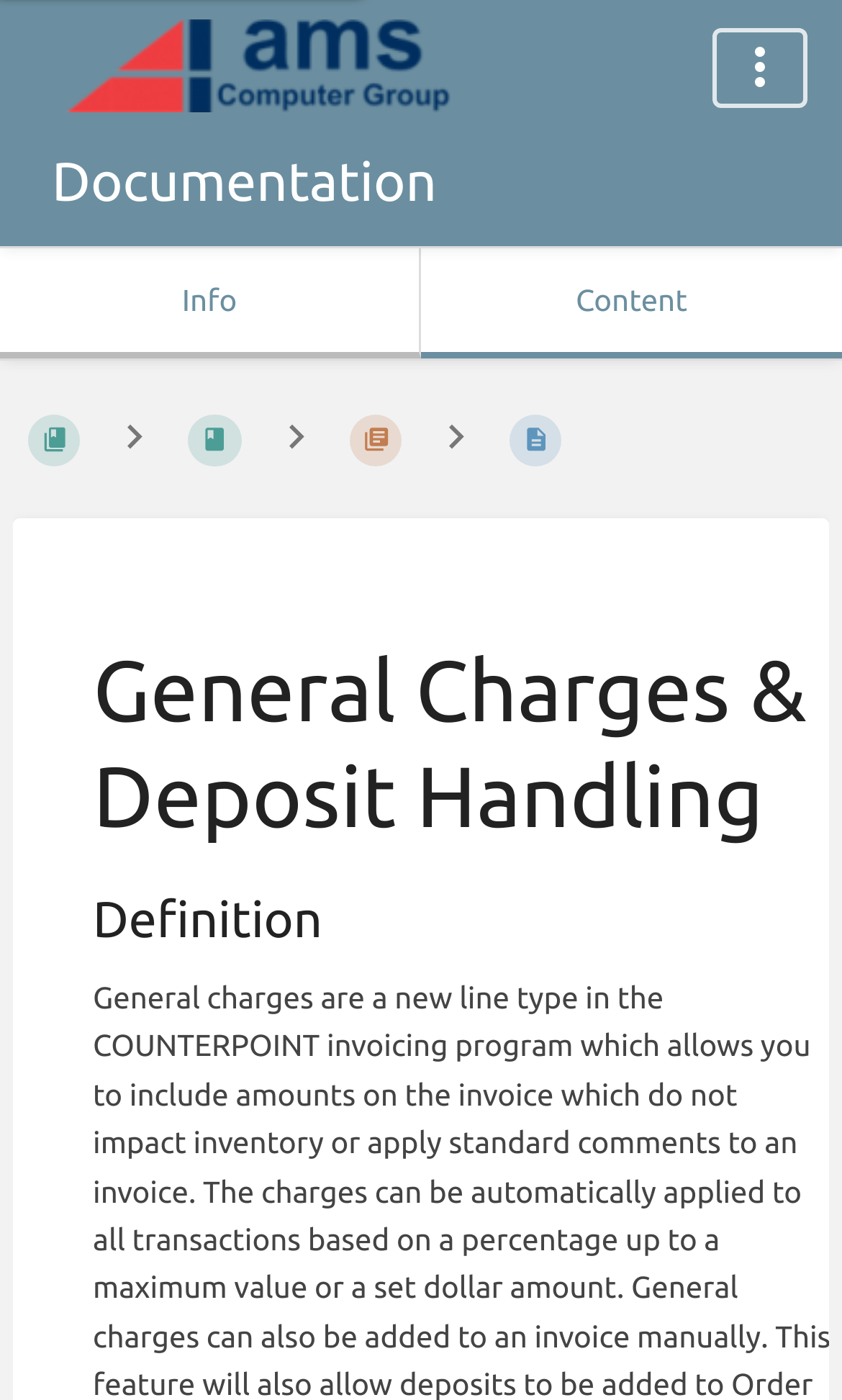Answer the question below with a single word or a brief phrase: 
How many tabs are available?

2